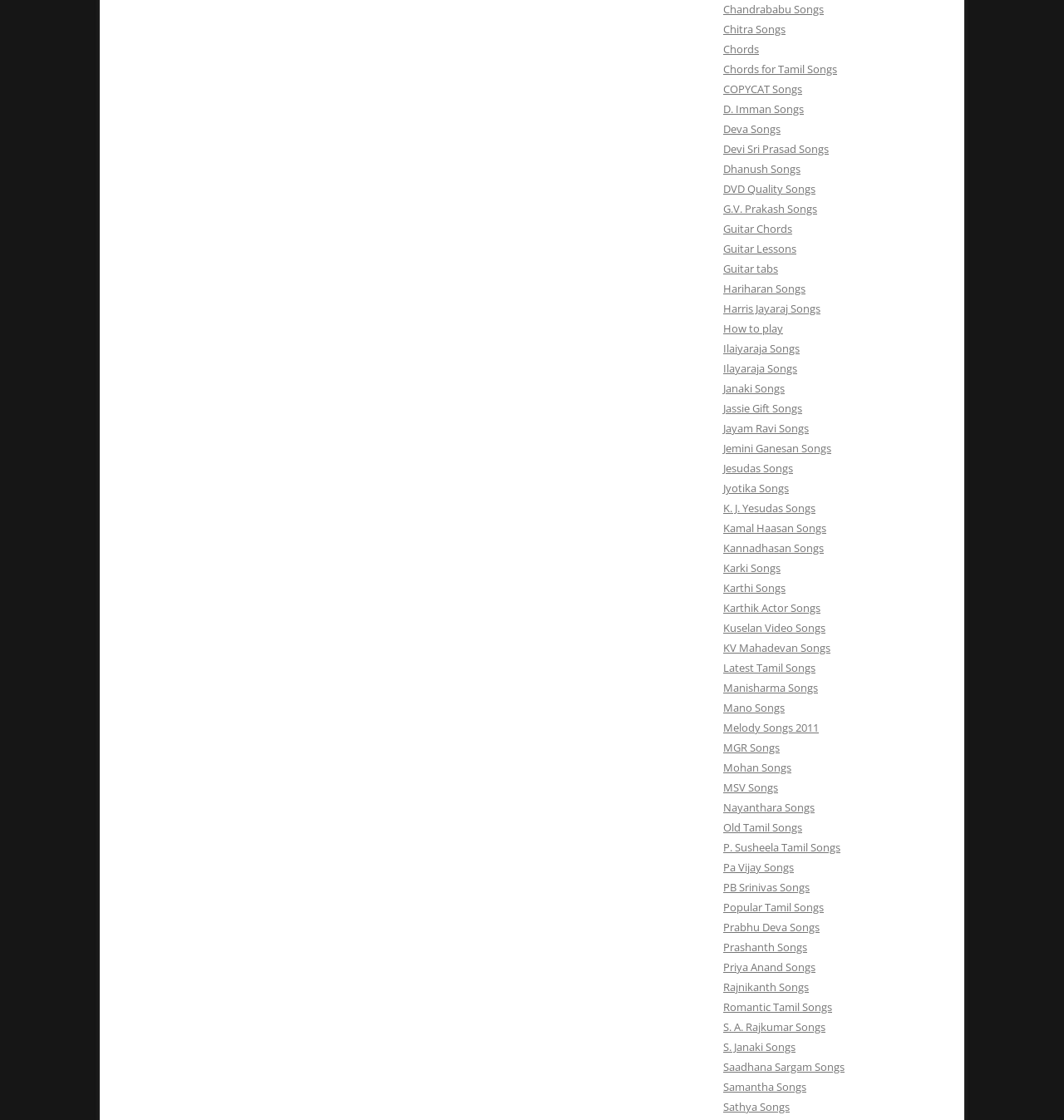What is the first link on the webpage?
Based on the screenshot, answer the question with a single word or phrase.

Chandrababu Songs